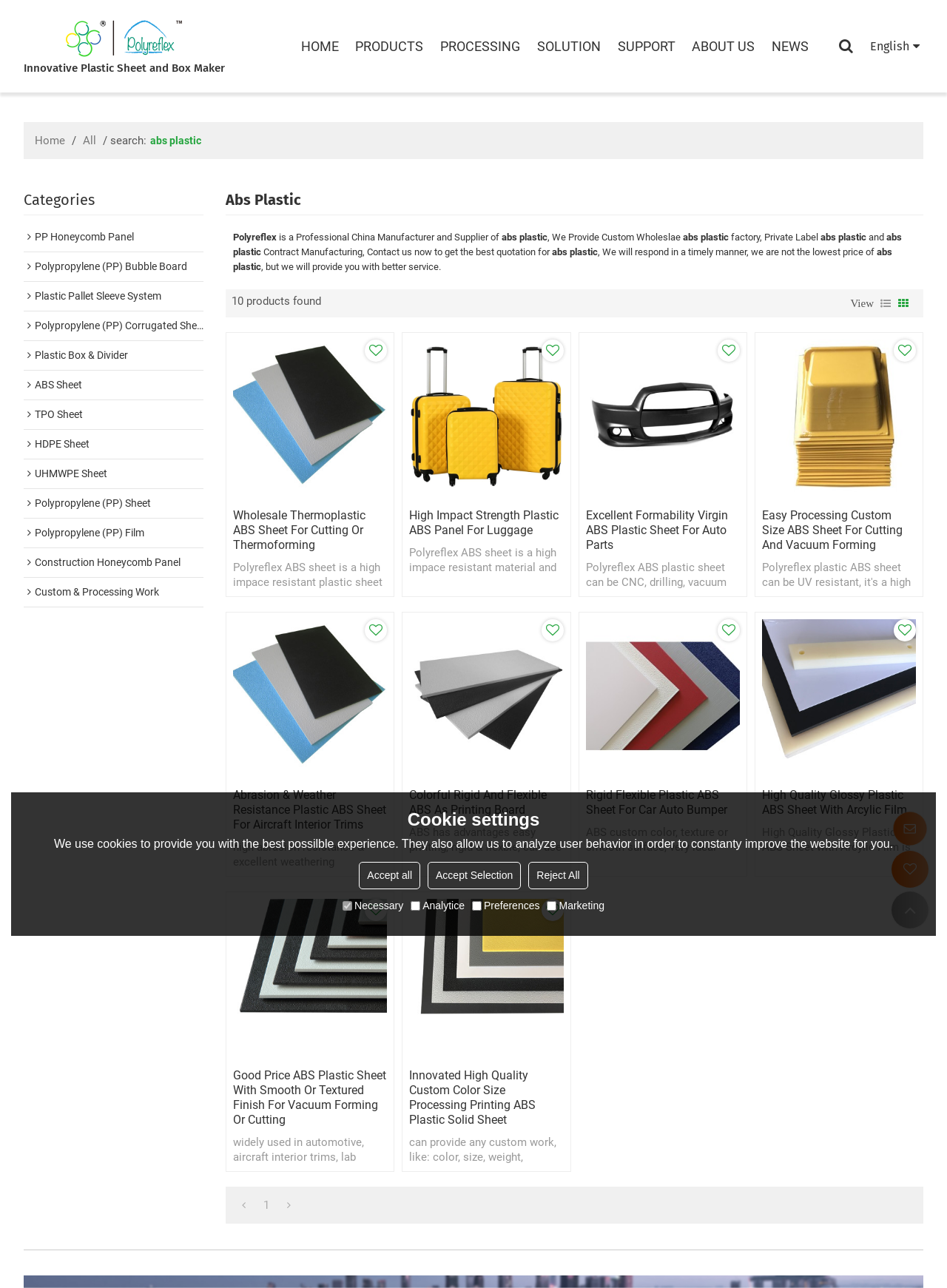Find the bounding box of the UI element described as follows: "Construction Honeycomb Panel".

[0.025, 0.426, 0.215, 0.449]